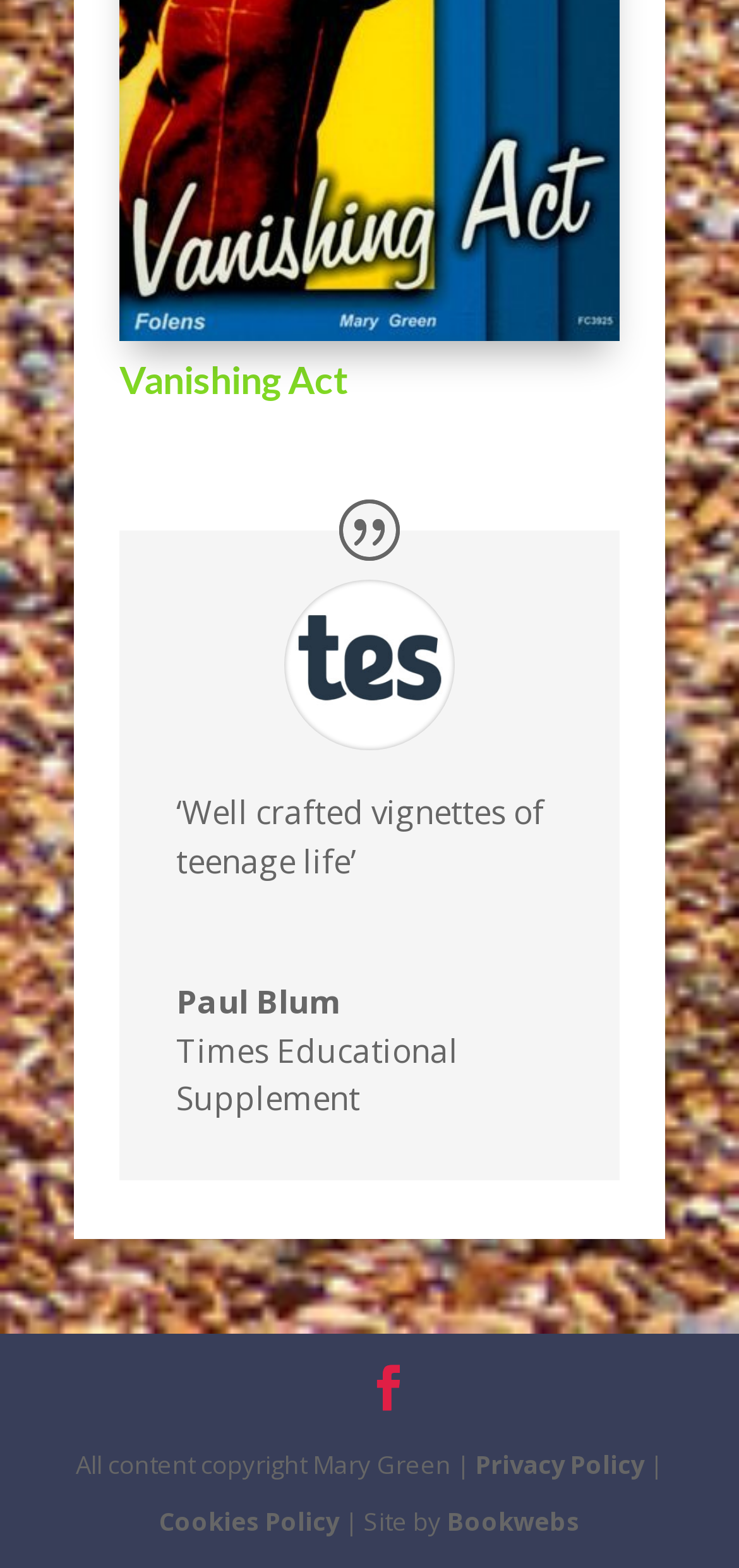Who designed the website?
Please provide a single word or phrase in response based on the screenshot.

Bookwebs